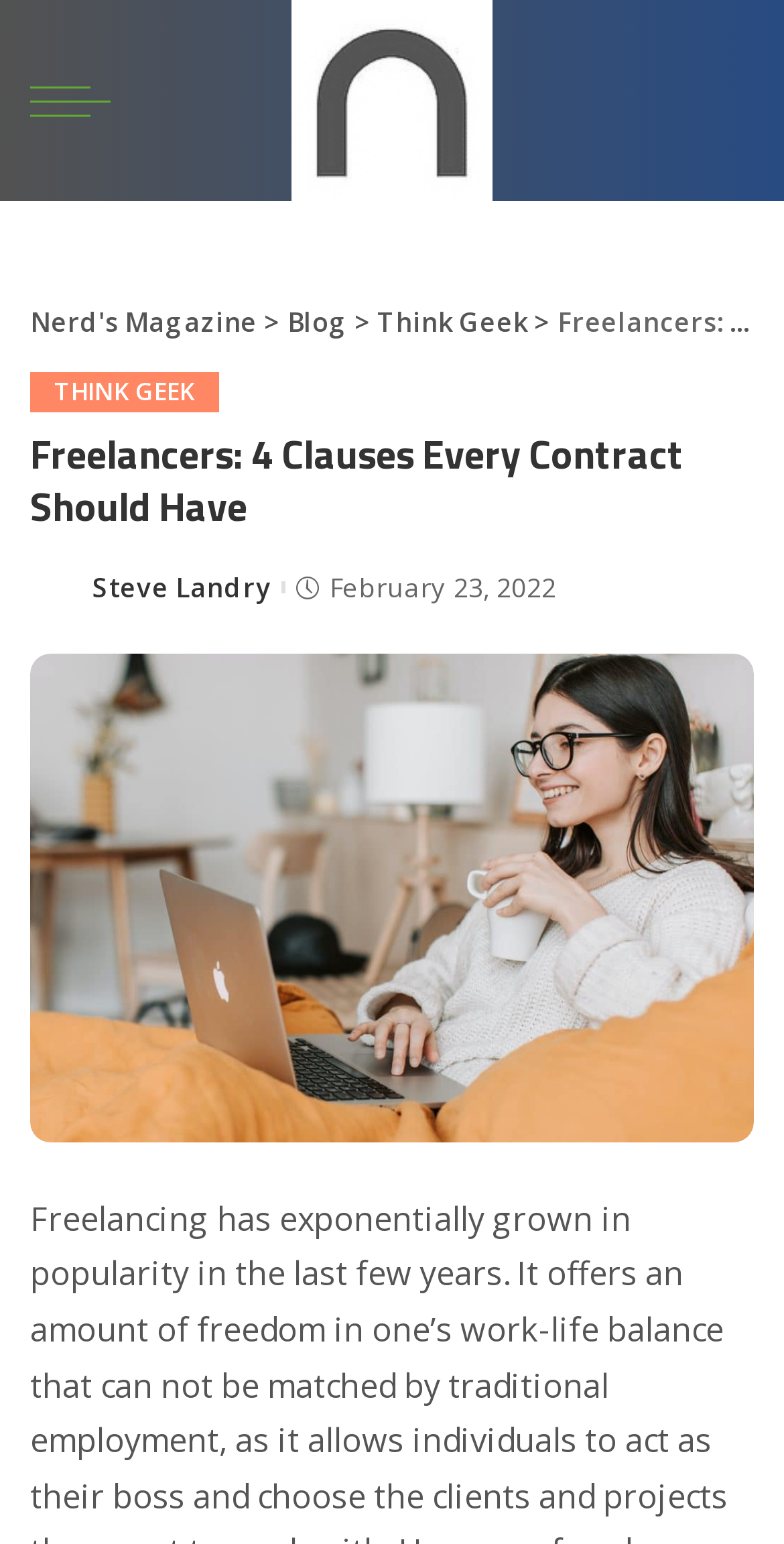Using the provided description: "Blog", find the bounding box coordinates of the corresponding UI element. The output should be four float numbers between 0 and 1, in the format [left, top, right, bottom].

[0.366, 0.197, 0.444, 0.22]